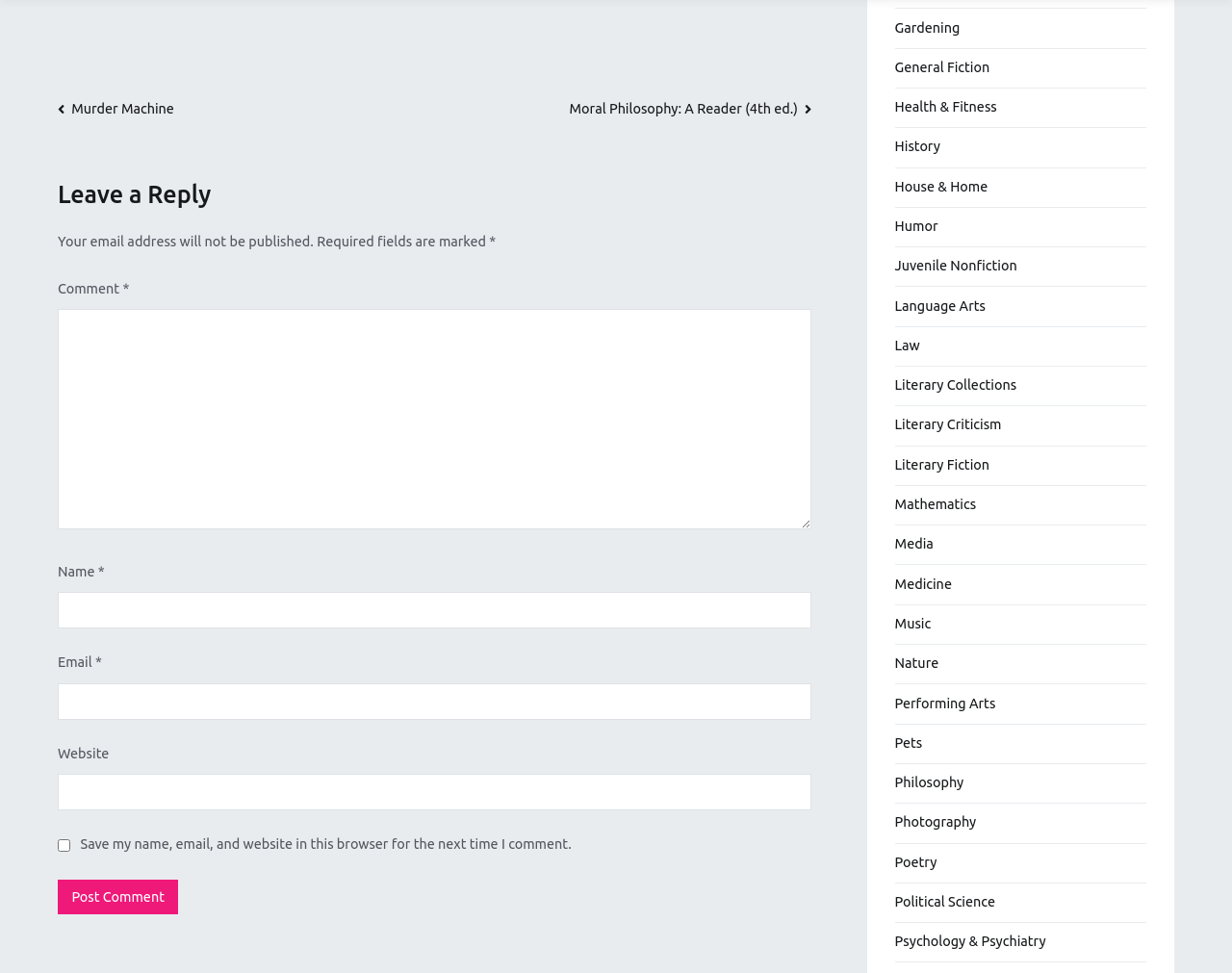Answer this question using a single word or a brief phrase:
What is the purpose of the 'Post Comment' button?

To submit a comment